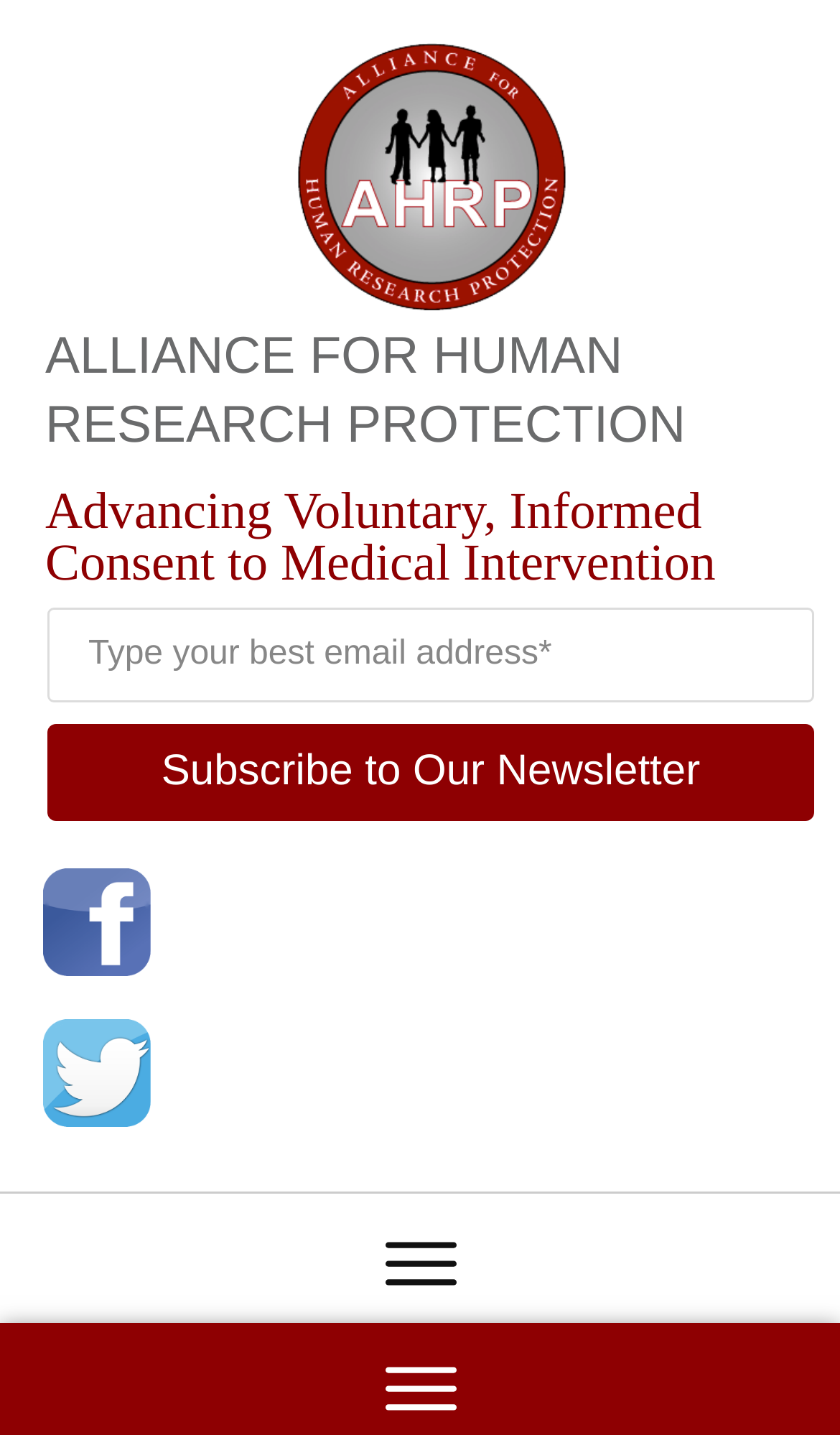Please find and report the primary heading text from the webpage.

ALLIANCE FOR HUMAN RESEARCH PROTECTION